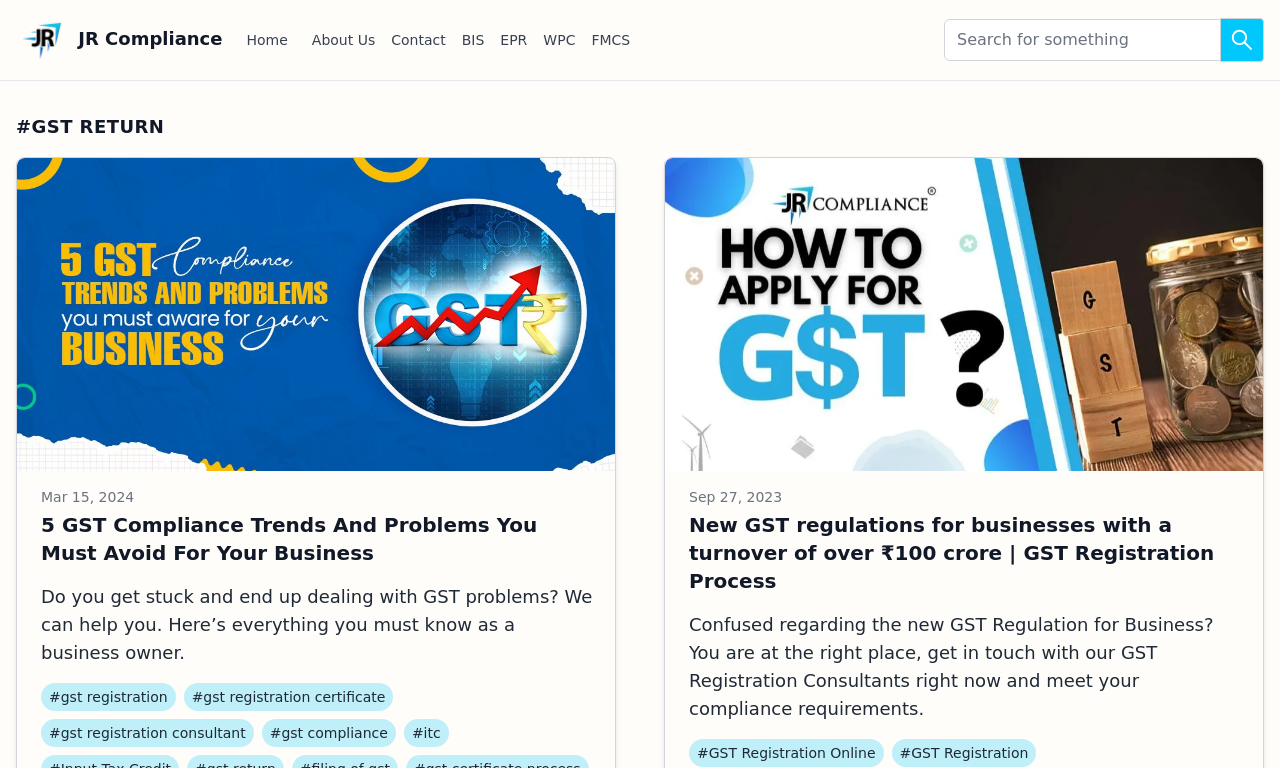What is the purpose of the search box?
Provide a short answer using one word or a brief phrase based on the image.

To search for something